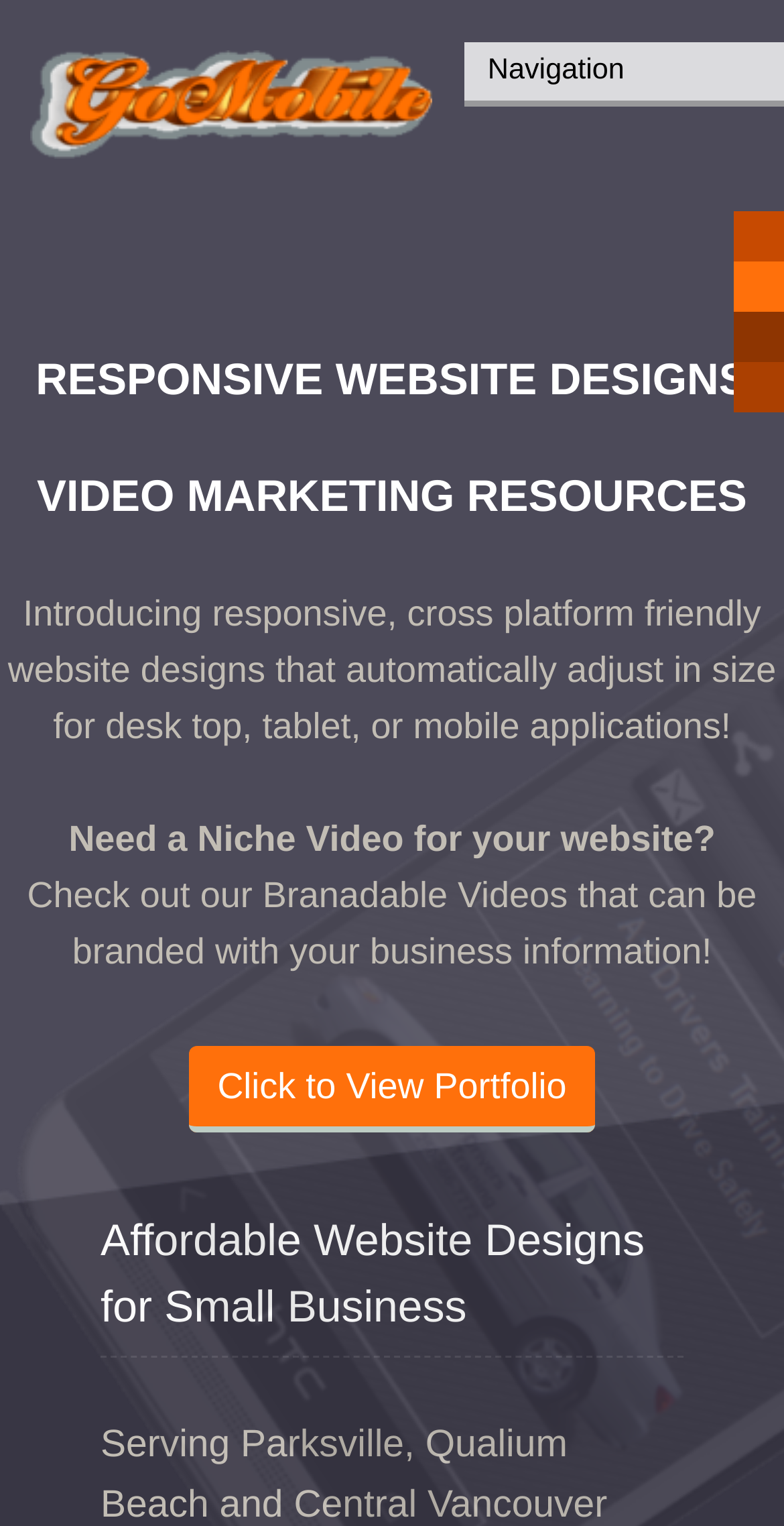How many links are in the top-right corner?
Respond to the question with a single word or phrase according to the image.

6